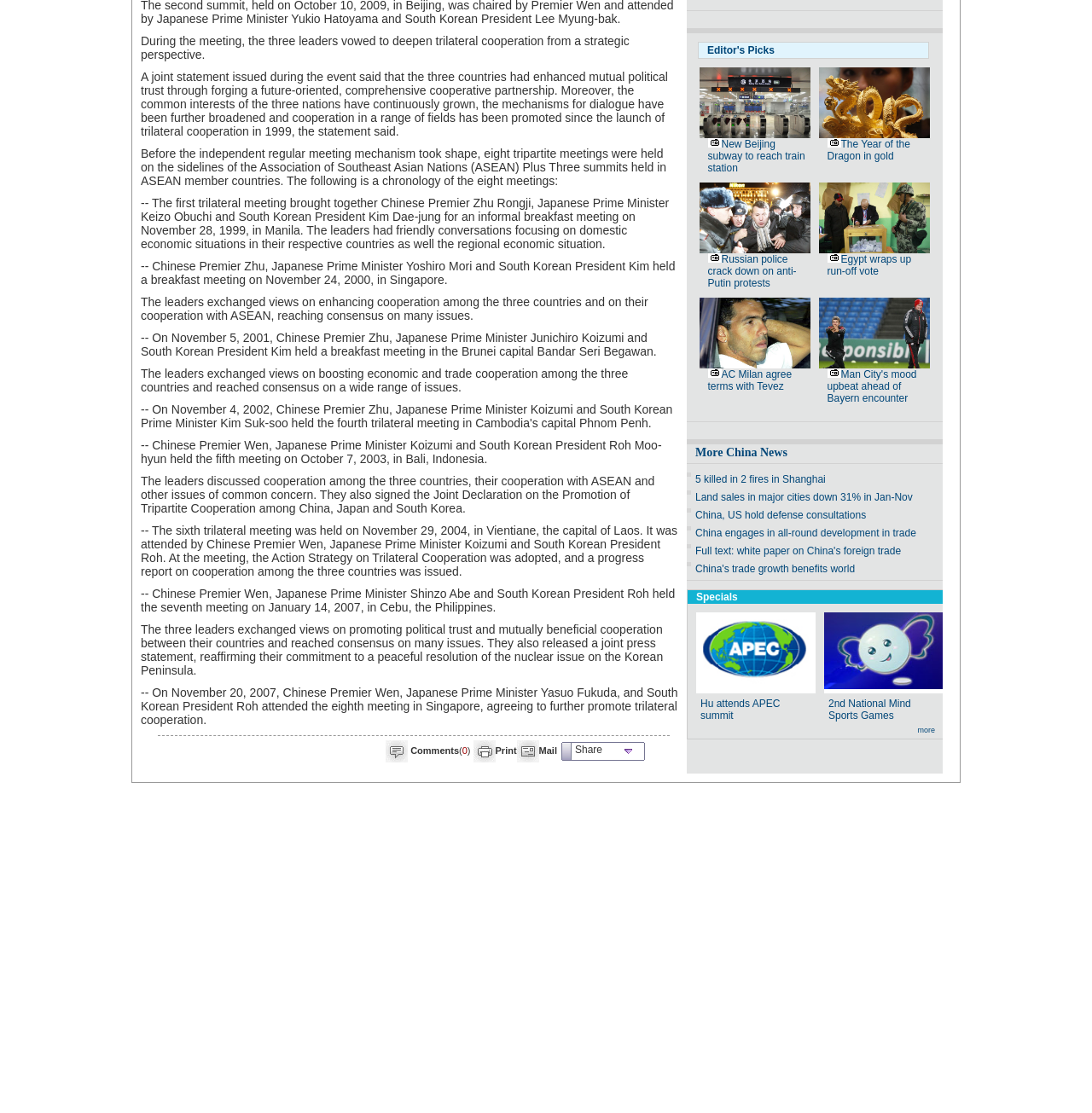For the given element description air hockey table, determine the bounding box coordinates of the UI element. The coordinates should follow the format (top-left x, top-left y, bottom-right x, bottom-right y) and be within the range of 0 to 1.

None